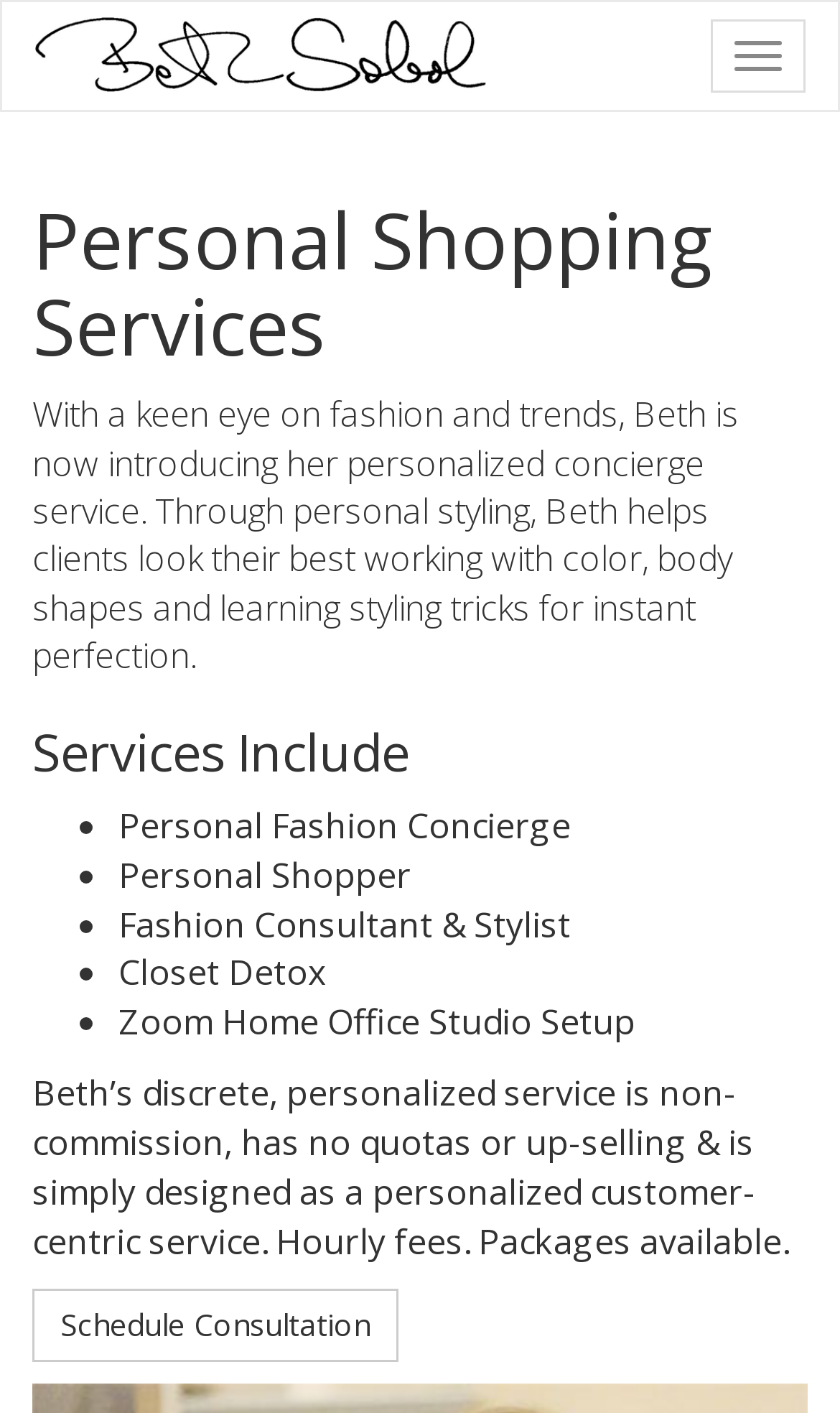Create a detailed description of the webpage's content and layout.

The webpage is about Personal Shopping Services offered by Beth Sobol. At the top right corner, there is a button to toggle navigation. On the top left, there is a link to Beth Sobol's profile, accompanied by a small image of her. Below this, there is a heading that repeats the title "Personal Shopping Services". 

Underneath the heading, there is a paragraph of text that describes Beth's personalized concierge service, which includes personal styling to help clients look their best. 

Further down, there is a heading "Services Include" followed by a list of services offered, including Personal Fashion Concierge, Personal Shopper, Fashion Consultant & Stylist, Closet Detox, and Zoom Home Office Studio Setup. Each service is marked with a bullet point.

Below the list of services, there is another paragraph of text that describes Beth's discrete and personalized service, which is non-commission and has no quotas or up-selling. The service is designed to be customer-centric, with hourly fees and packages available.

At the very bottom, there is a link to schedule a consultation.